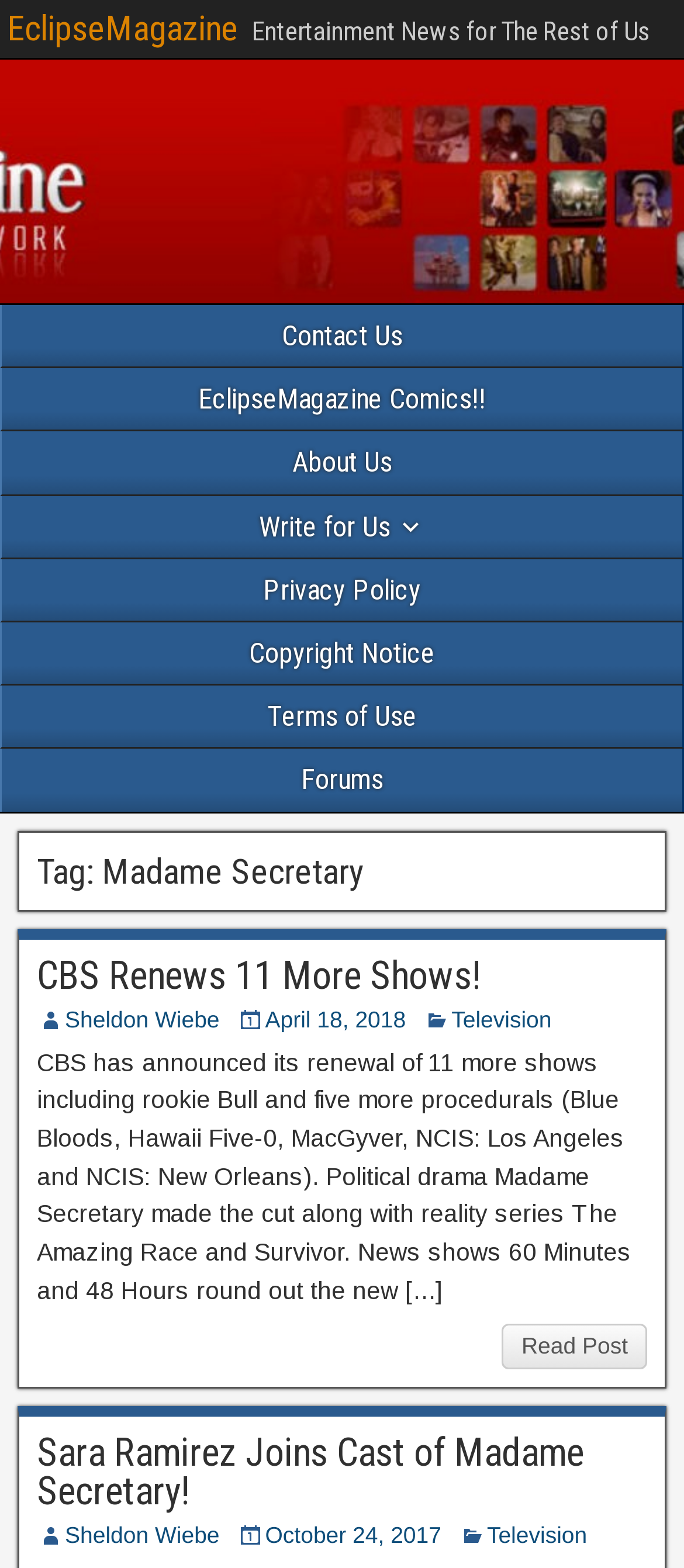Generate a comprehensive description of the webpage.

The webpage is about EclipseMagazine, an entertainment news website. At the top, there is a heading "EclipseMagazine" with a link to the website's homepage. Below it, there is a static text "Entertainment News for The Rest of Us" that serves as a tagline.

On the left side, there is a main menu navigation bar with 8 links: "Contact Us", "EclipseMagazine Comics!!", "About Us", "Write for Us", "Privacy Policy", "Copyright Notice", "Terms of Use", and "Forums". These links are stacked vertically, taking up about a quarter of the page's height.

The main content area is divided into two sections. The first section has a heading "Tag: Madame Secretary" and contains an article about CBS renewing 11 more shows, including Madame Secretary. The article has a header with a link to the full article, followed by the author's name "Sheldon Wiebe", the date "April 18, 2018", and a category link "Television". The article's content is a brief summary of the news, with a "Read Post" link at the bottom.

Below the first article, there is a second article with a heading "Sara Ramirez Joins Cast of Madame Secretary!". This article has a similar structure to the first one, with a header, author's name, date, and category link. The content of this article is also a brief summary of the news.

Overall, the webpage has a simple layout with a clear hierarchy of elements, making it easy to navigate and read.